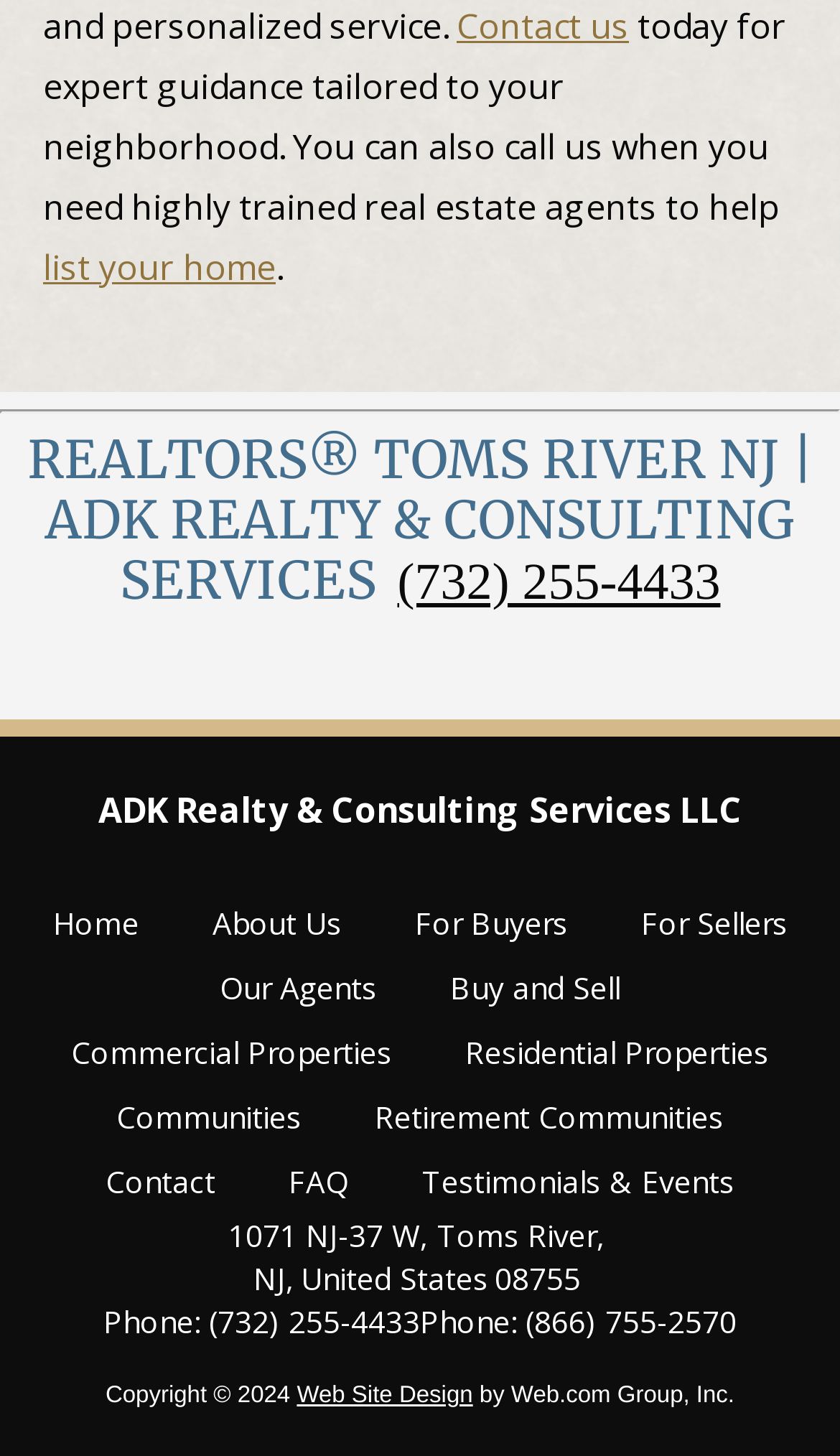Please find the bounding box coordinates of the clickable region needed to complete the following instruction: "Contact us". The bounding box coordinates must consist of four float numbers between 0 and 1, i.e., [left, top, right, bottom].

[0.544, 0.001, 0.749, 0.034]